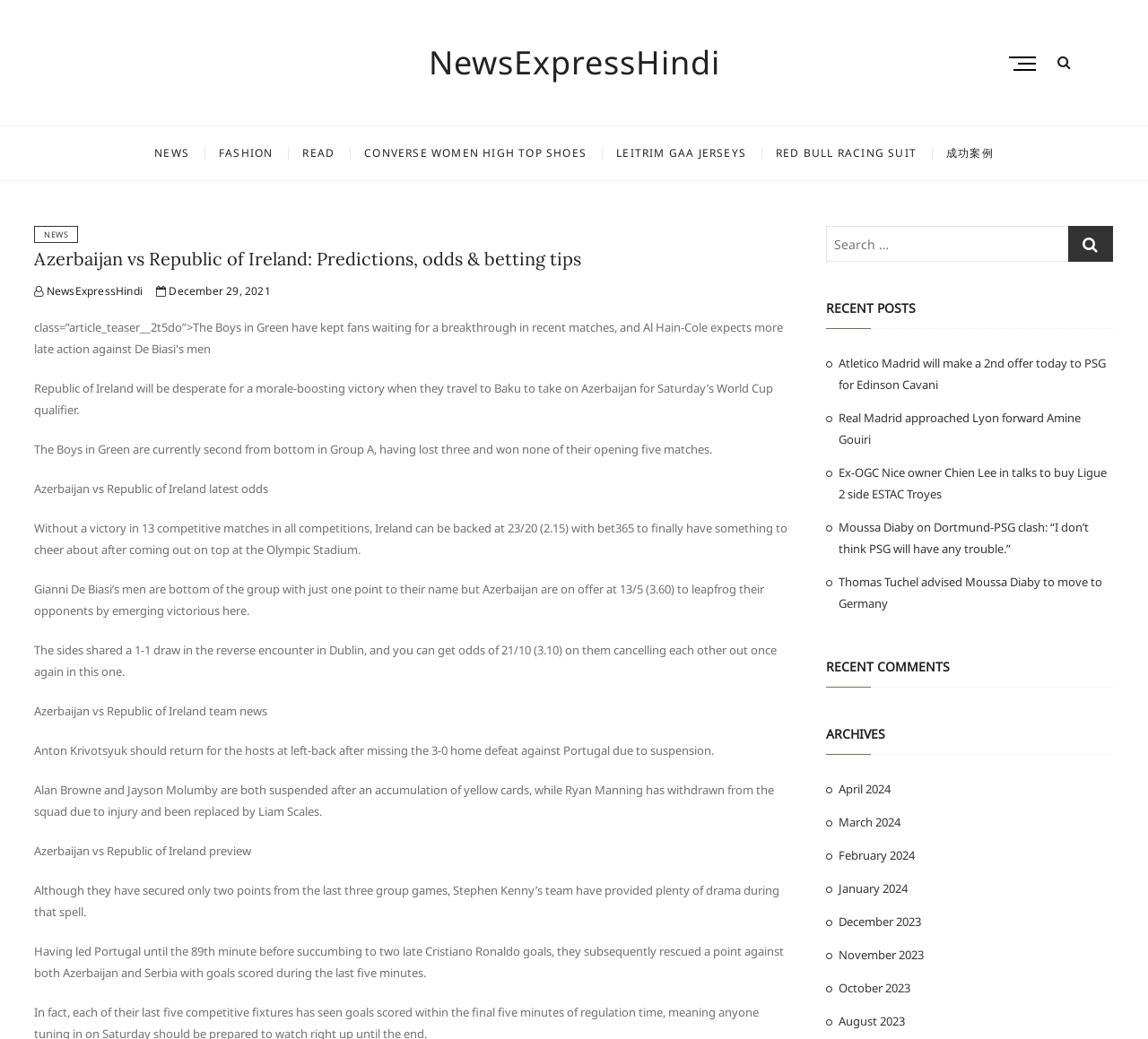Identify the bounding box coordinates for the UI element mentioned here: "NewsExpressHindi". Provide the coordinates as four float values between 0 and 1, i.e., [left, top, right, bottom].

[0.03, 0.273, 0.124, 0.288]